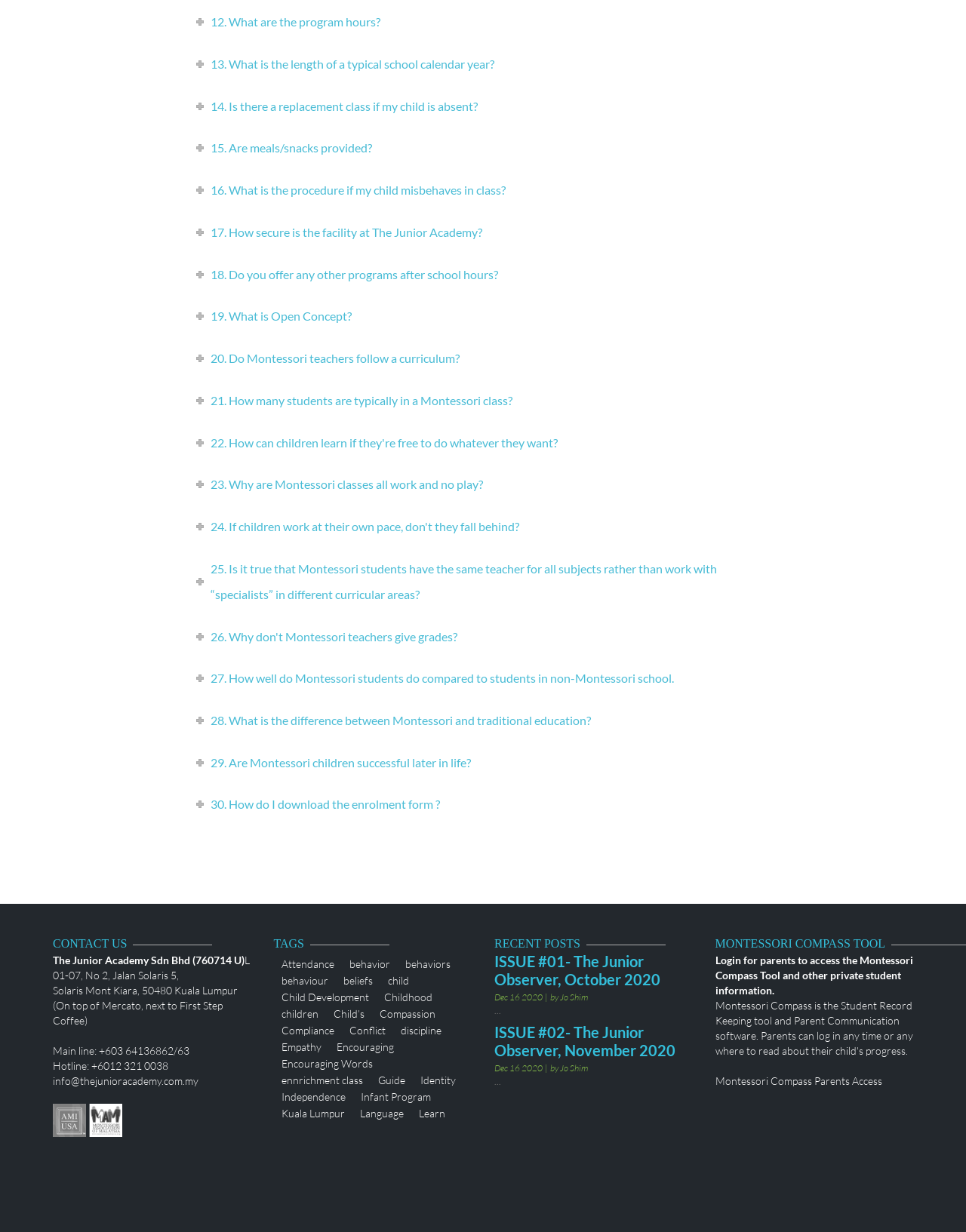Pinpoint the bounding box coordinates of the element to be clicked to execute the instruction: "Check the stats".

None